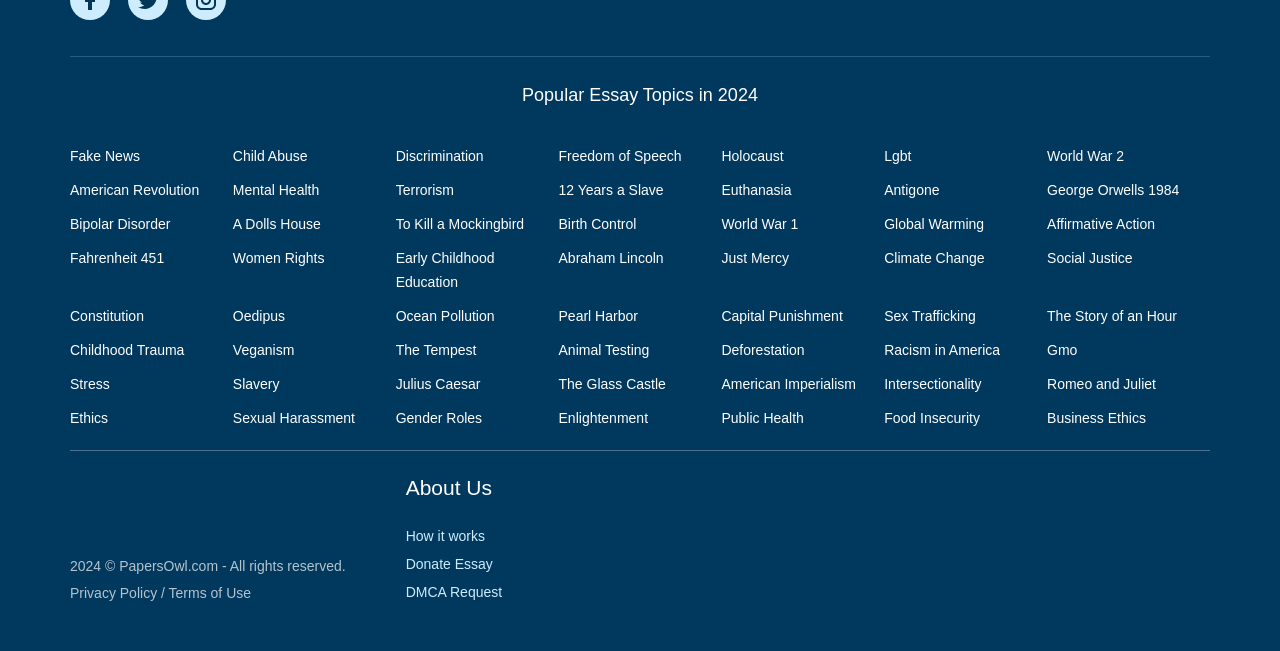Please determine the bounding box coordinates for the element that should be clicked to follow these instructions: "Click on the 'Fake News' link".

[0.055, 0.227, 0.109, 0.251]